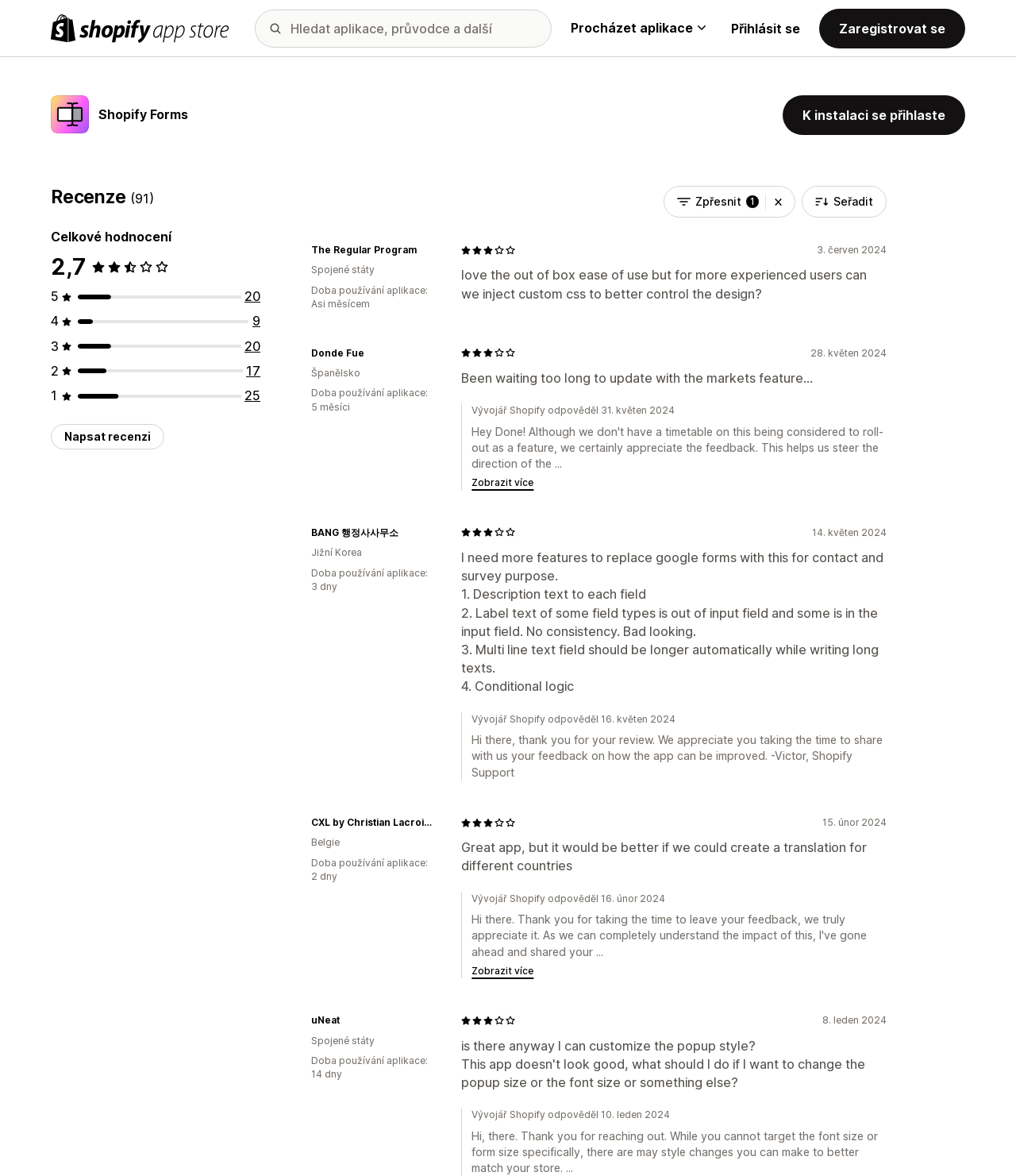Determine the bounding box coordinates of the clickable area required to perform the following instruction: "Search for applications". The coordinates should be represented as four float numbers between 0 and 1: [left, top, right, bottom].

[0.251, 0.008, 0.543, 0.04]